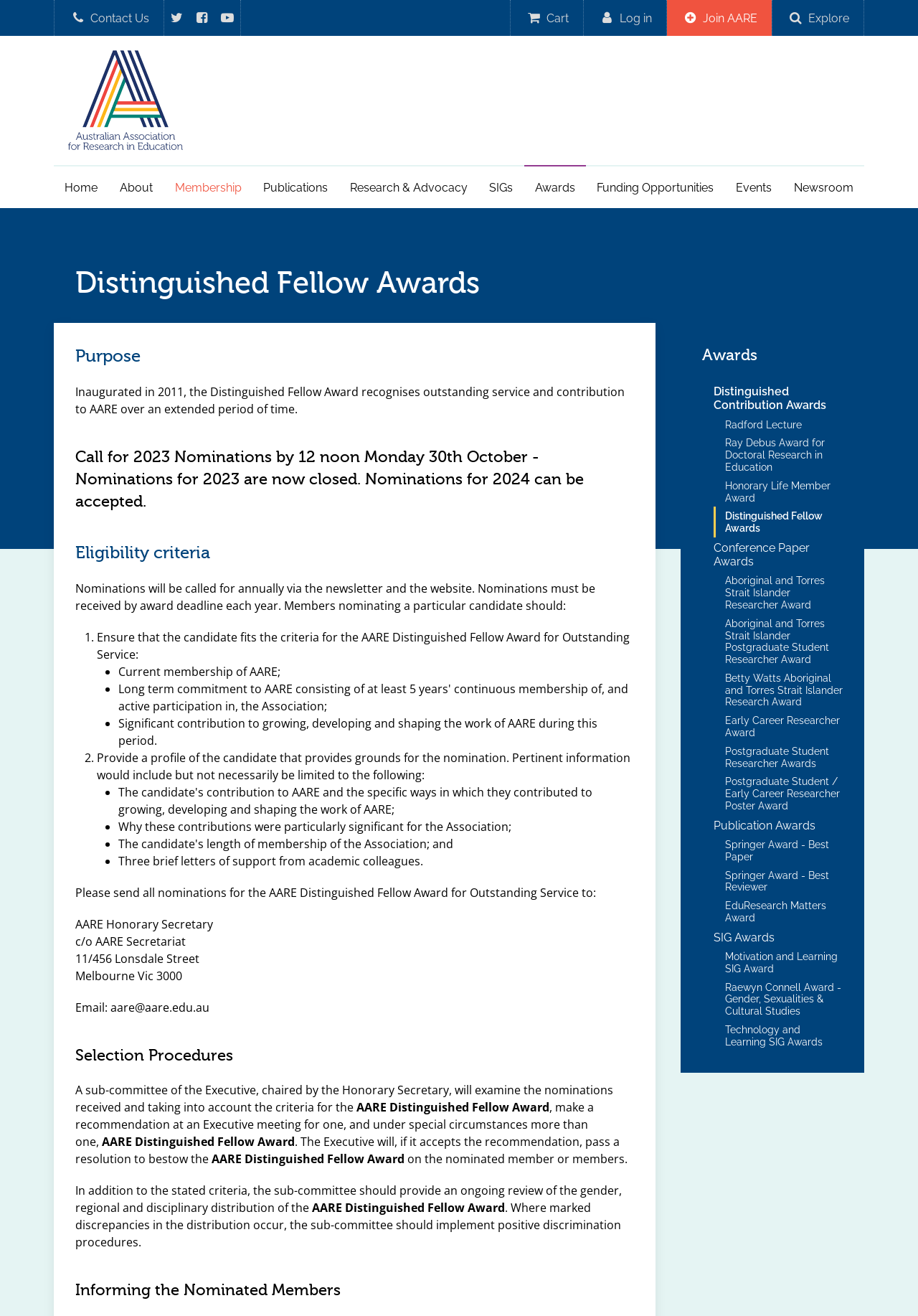Identify and provide the title of the webpage.

Distinguished Fellow Awards